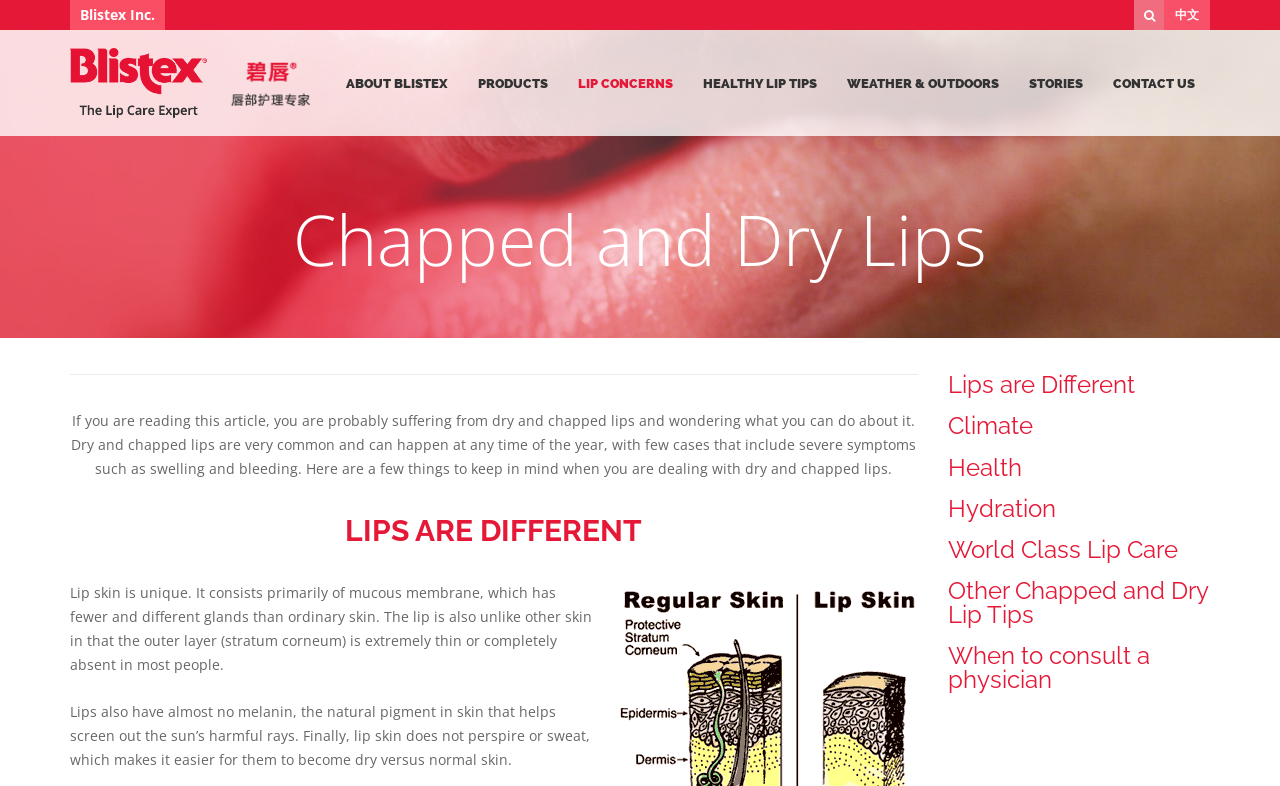Why do lips become dry?
Please provide a comprehensive answer to the question based on the webpage screenshot.

The webpage explains that lip skin does not perspire or sweat, which makes it easier for them to become dry versus normal skin. This lack of perspiration contributes to the dryness of lips.